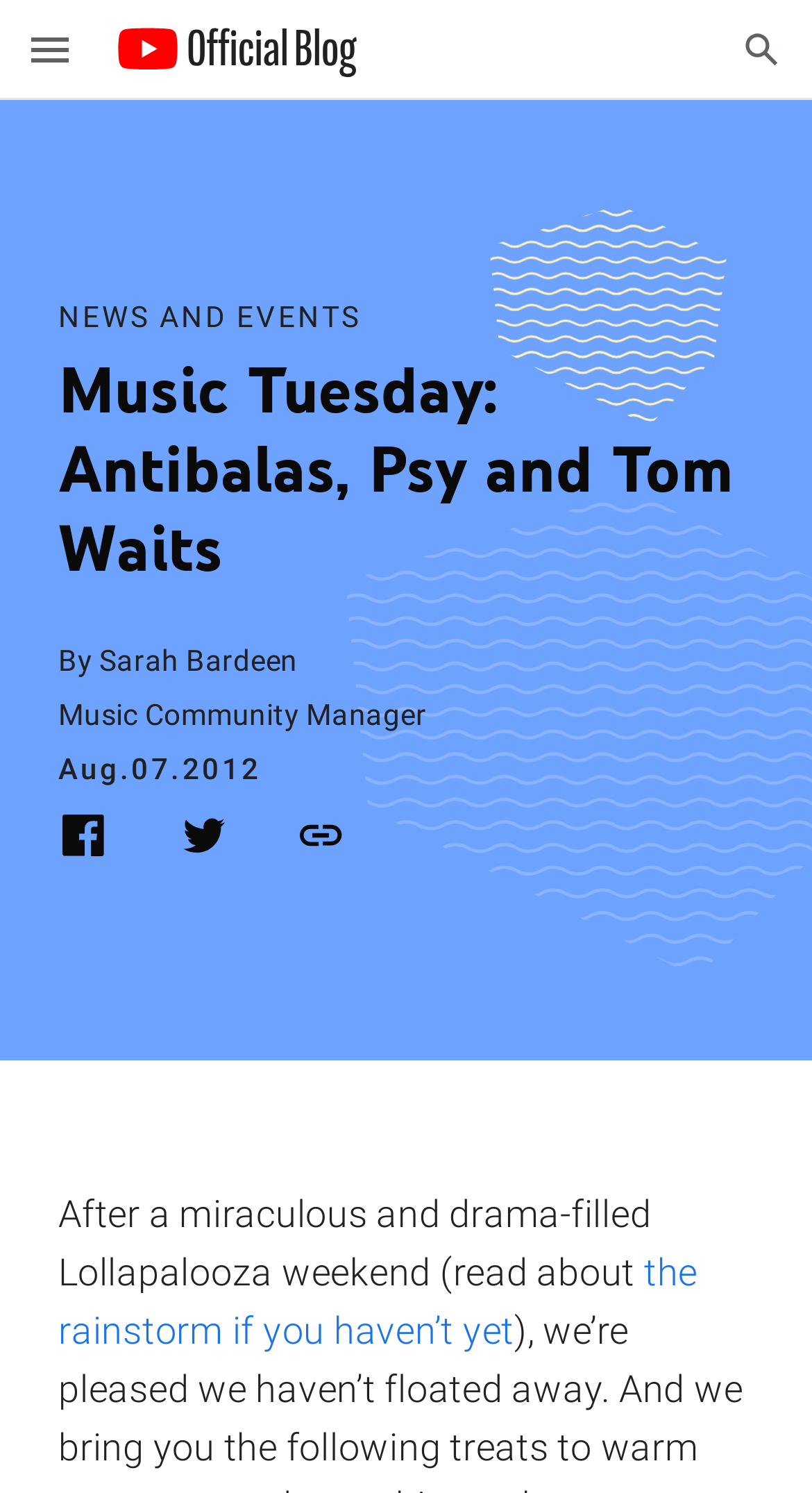Find the bounding box coordinates for the HTML element described in this sentence: "Historical Info". Provide the coordinates as four float numbers between 0 and 1, in the format [left, top, right, bottom].

None